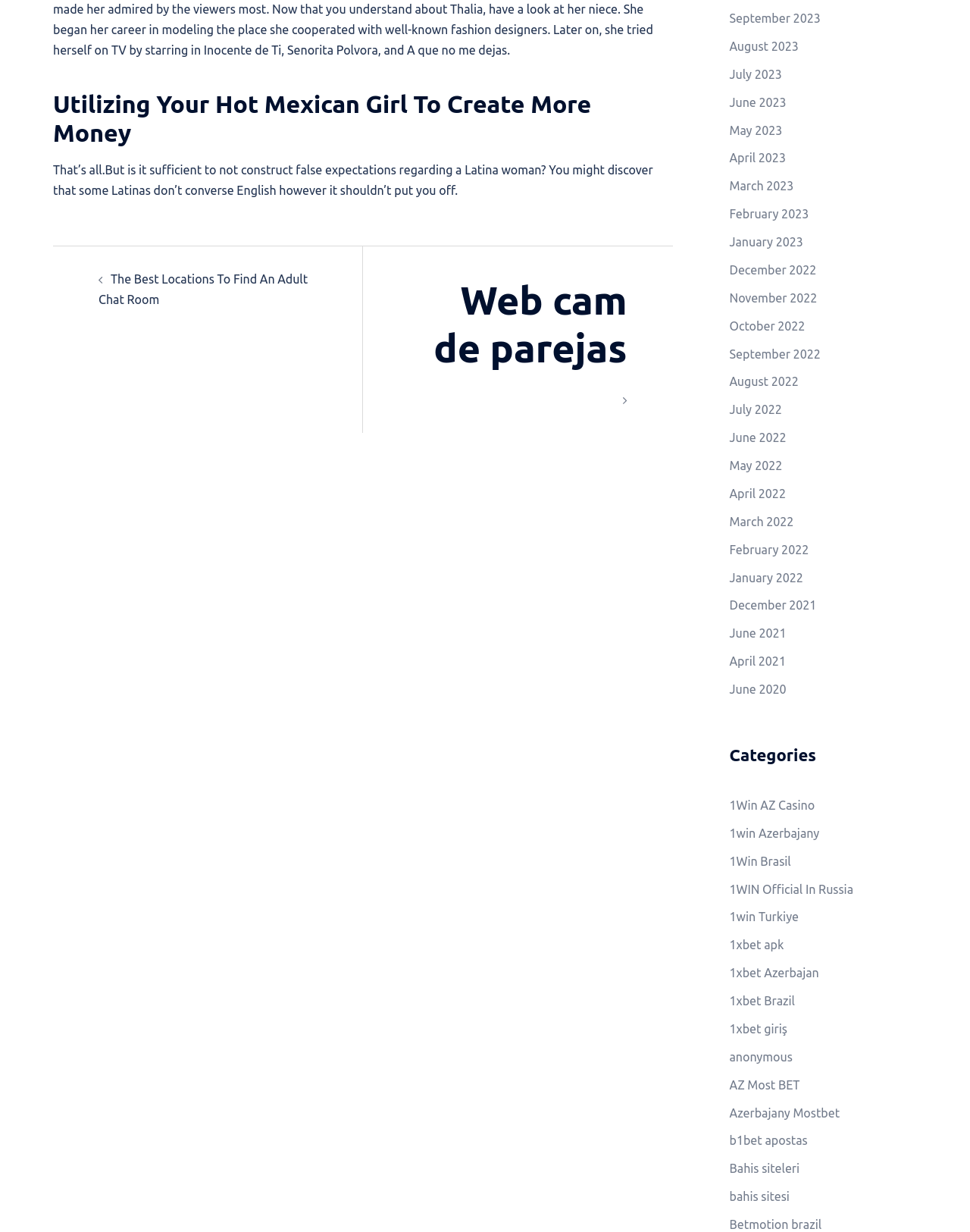Determine the bounding box coordinates for the region that must be clicked to execute the following instruction: "View the webcam de parejas page".

[0.421, 0.225, 0.646, 0.302]